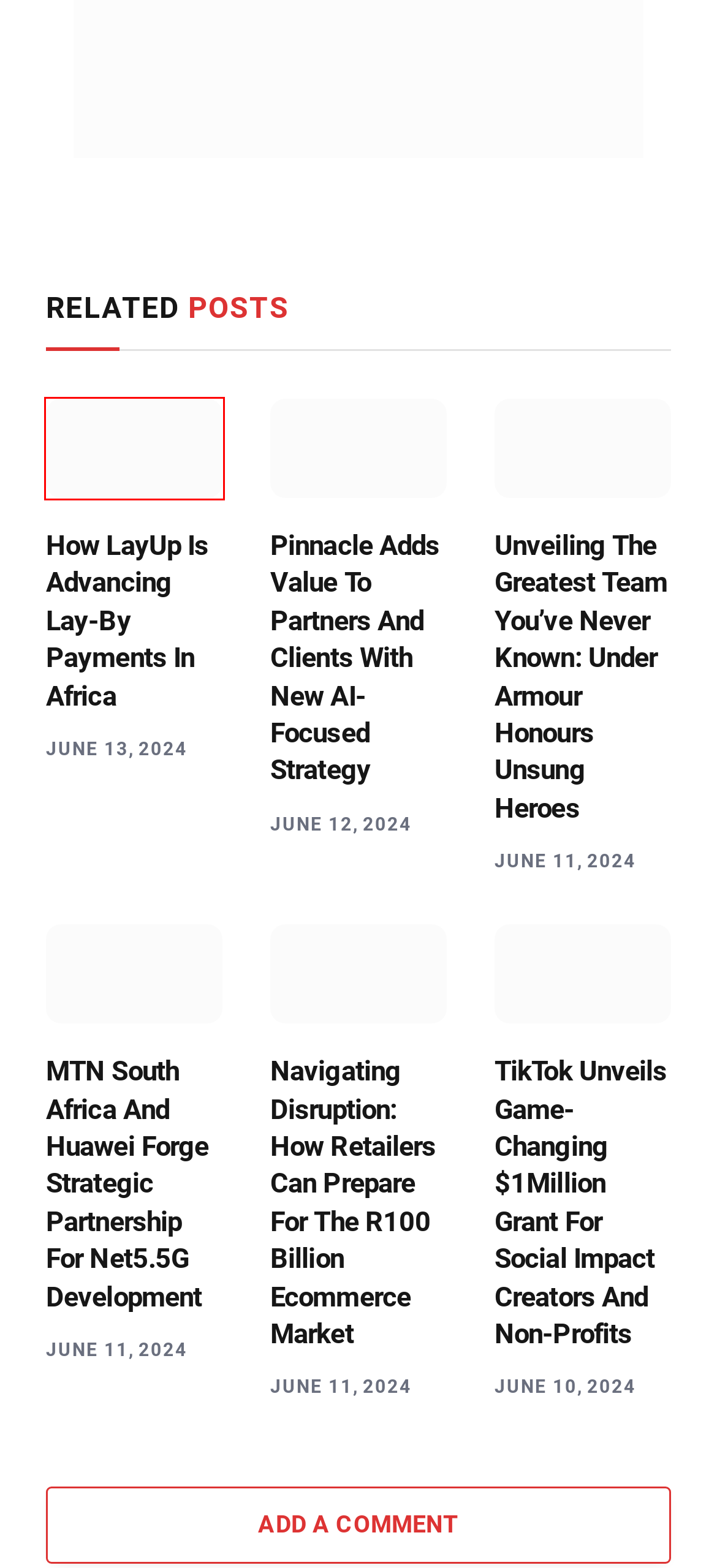You are provided with a screenshot of a webpage containing a red rectangle bounding box. Identify the webpage description that best matches the new webpage after the element in the bounding box is clicked. Here are the potential descriptions:
A. TikTok Unveils Game-Changing $1Million Grant For Social Impact Creators And Non-Profits
B. FirstNet Leverages WIOCC 2Africa Cable For Unprecedented Connectivity - WIOCC
C. Pick N Pay Sees Surge In Tech-Savvy Shoppers Paying With Bitcoin
D. Pinnacle Adds Value To Partners And Clients With New AI-Focused Strategy
E. MTN South Africa And Huawei Forge Strategic Partnership For Net5.5G Development
F. How LayUp Is Advancing Lay-By Payments In Africa
G. Unveiling The Greatest Team You've Never Known: Under Armour Honours Unsung Heroes
H. Navigating Disruption: How Retailers Can Prepare For The R100 Billion Ecommerce Market

F